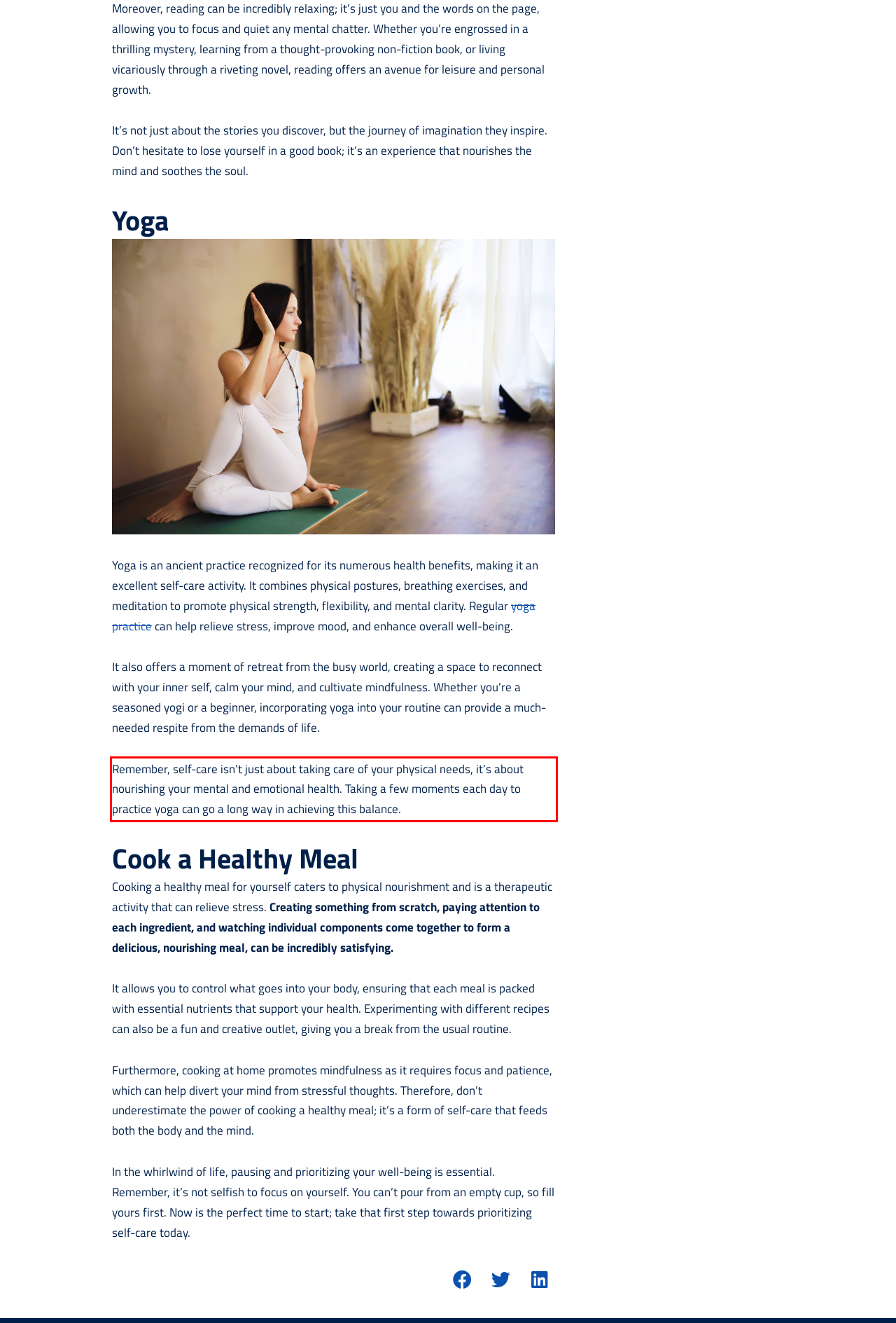Look at the provided screenshot of the webpage and perform OCR on the text within the red bounding box.

Remember, self-care isn’t just about taking care of your physical needs, it’s about nourishing your mental and emotional health. Taking a few moments each day to practice yoga can go a long way in achieving this balance.